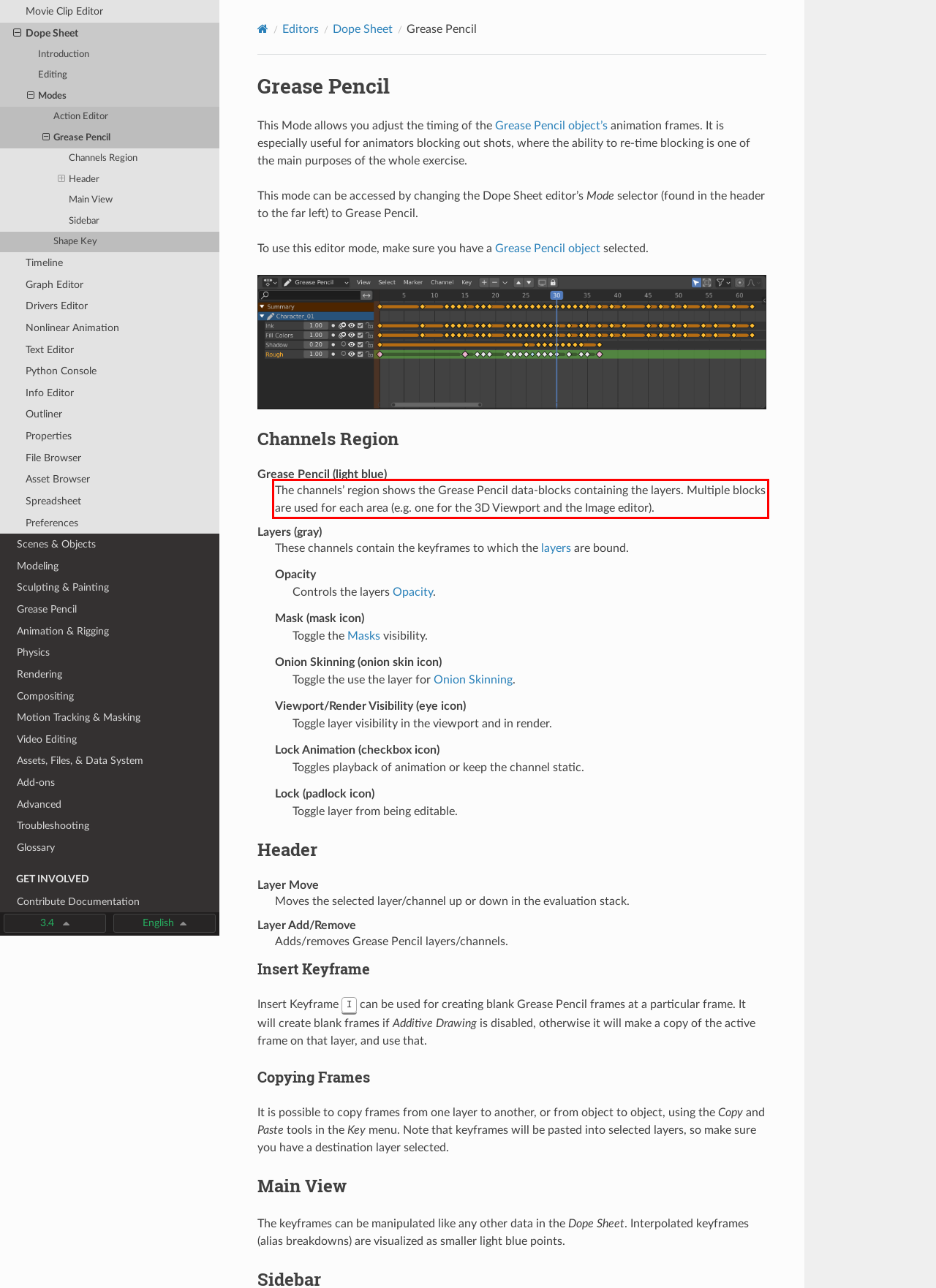You are provided with a screenshot of a webpage that includes a UI element enclosed in a red rectangle. Extract the text content inside this red rectangle.

The channels’ region shows the Grease Pencil data-blocks containing the layers. Multiple blocks are used for each area (e.g. one for the 3D Viewport and the Image editor).